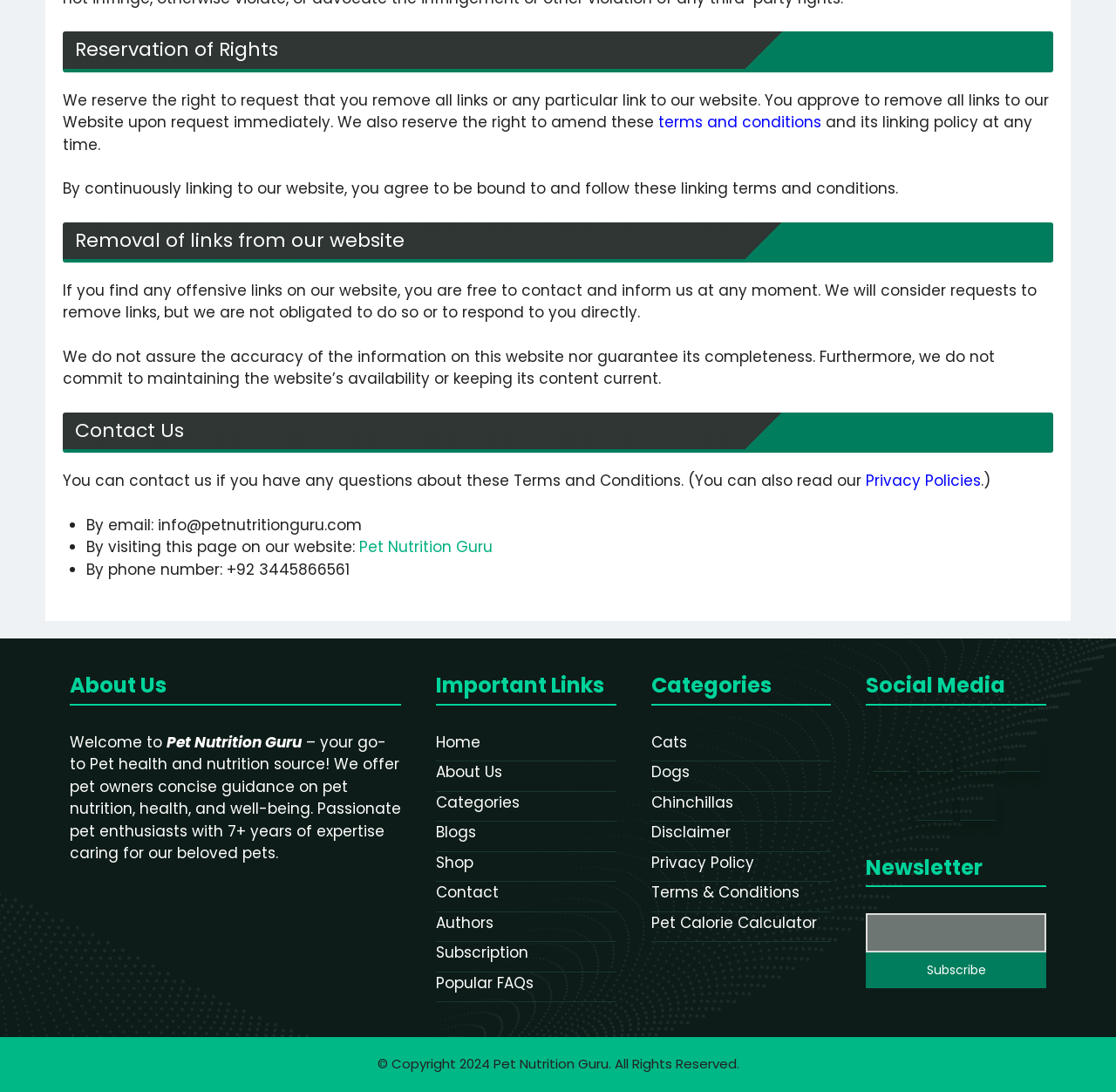Given the element description, predict the bounding box coordinates in the format (top-left x, top-left y, bottom-right x, bottom-right y), using floating point numbers between 0 and 1: Privacy Policy

[0.583, 0.78, 0.676, 0.799]